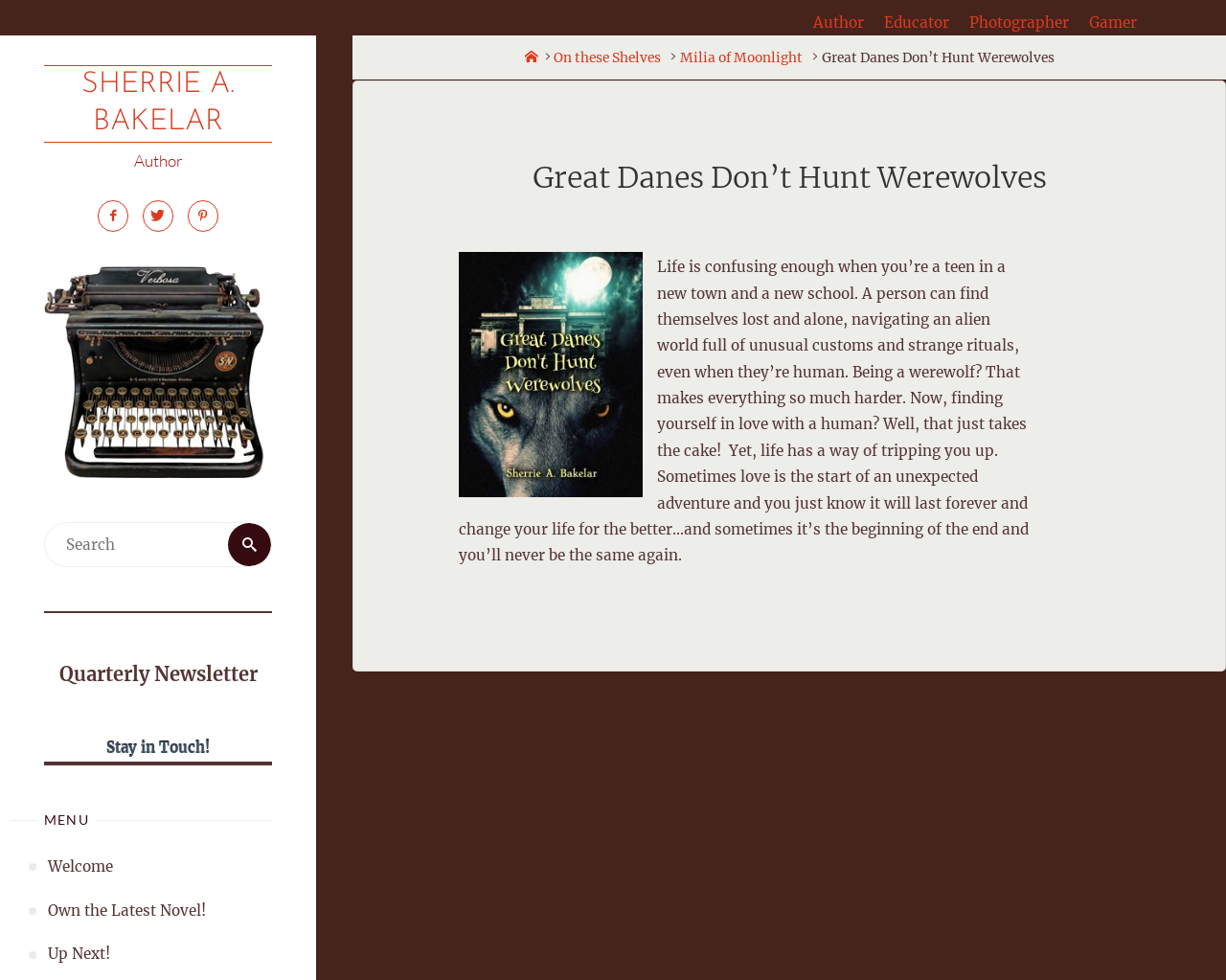What is the Quarterly Newsletter about?
Give a one-word or short phrase answer based on the image.

Unknown